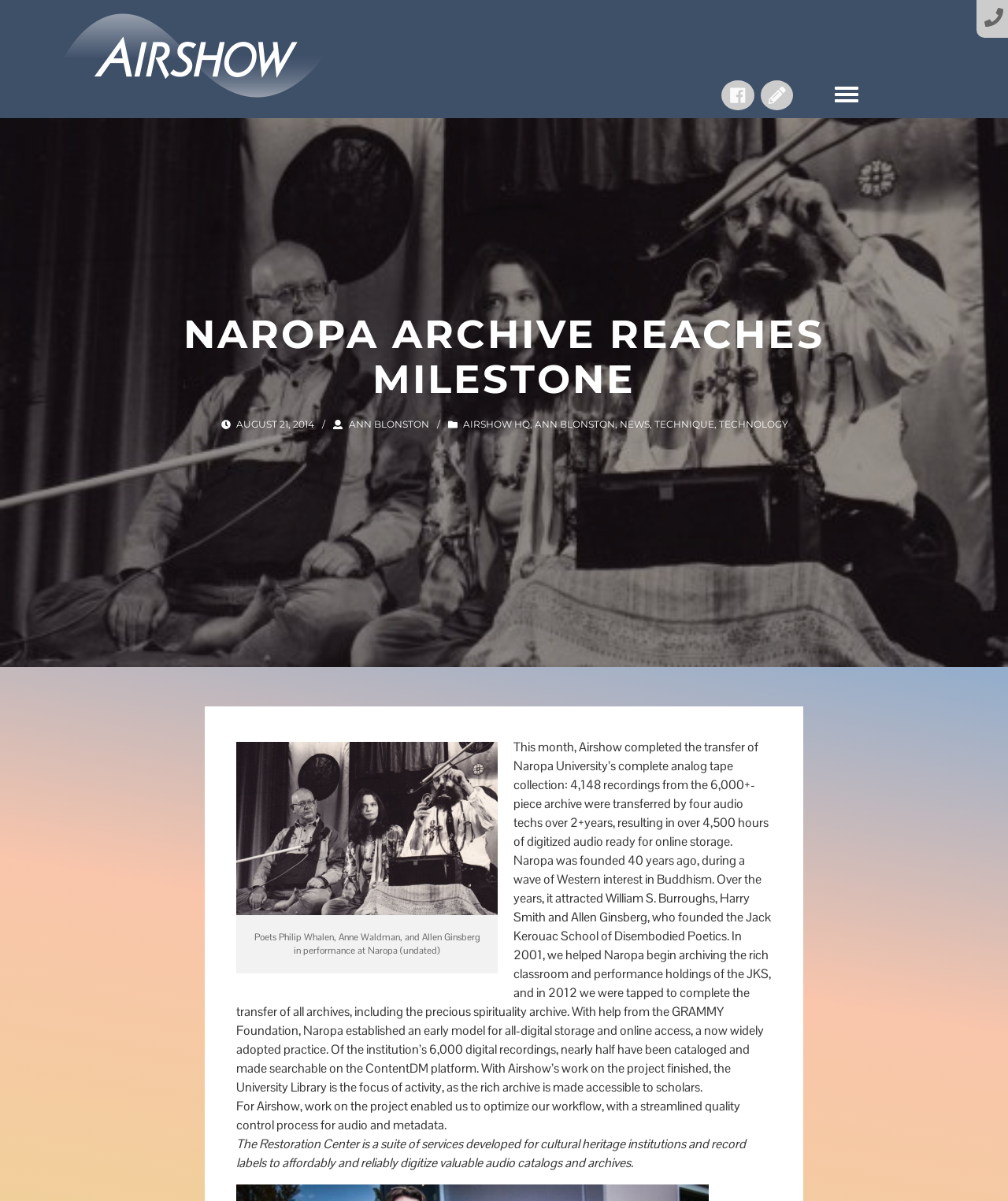What is the name of the service developed by Airshow?
Can you offer a detailed and complete answer to this question?

I found the answer by reading the text content of the webpage, specifically the paragraph that mentions 'The Restoration Center is a suite of services developed for cultural heritage institutions and record labels'.